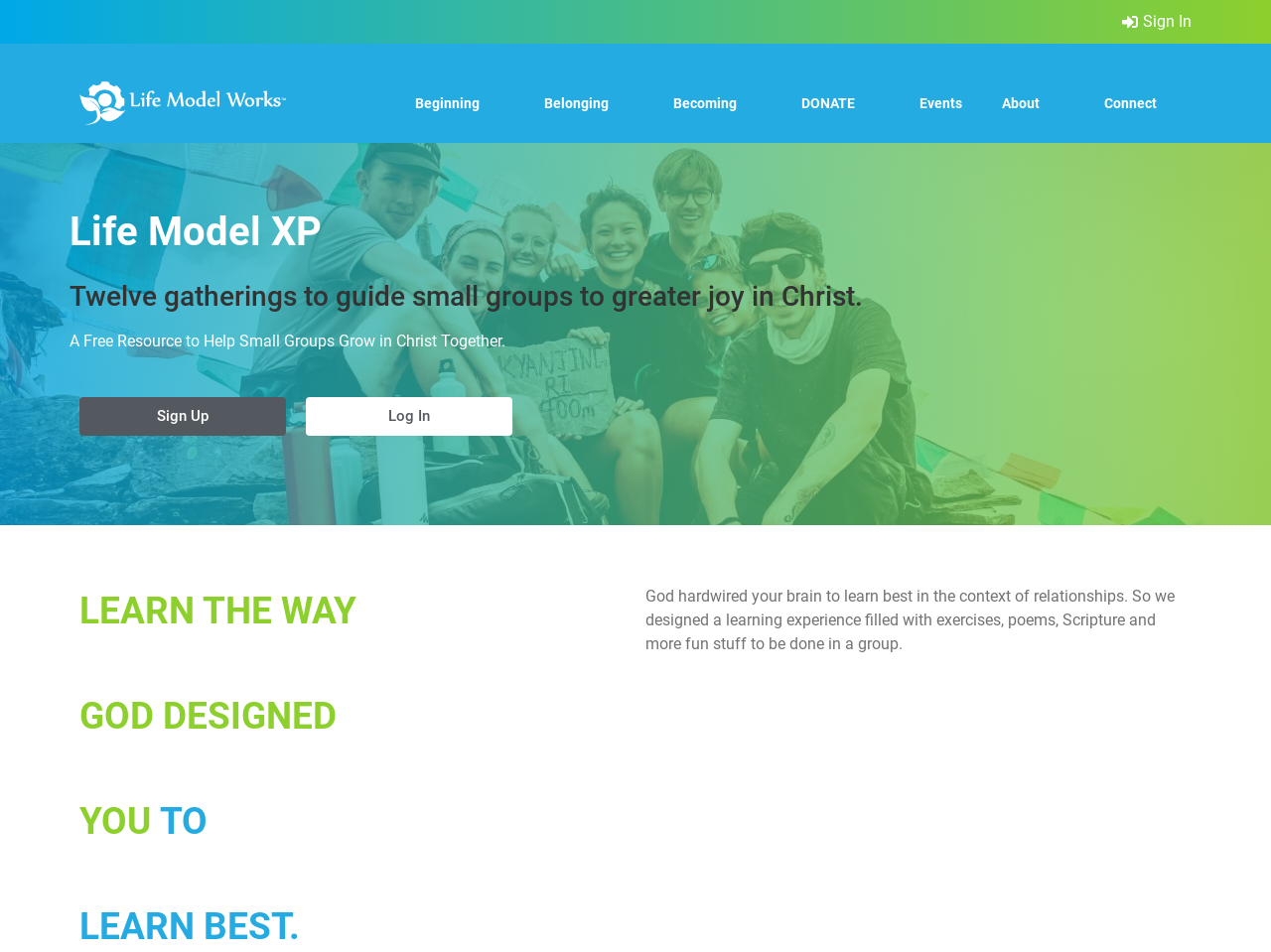Respond to the question below with a single word or phrase: What is the purpose of the 'Life Model XP'?

Guide small groups